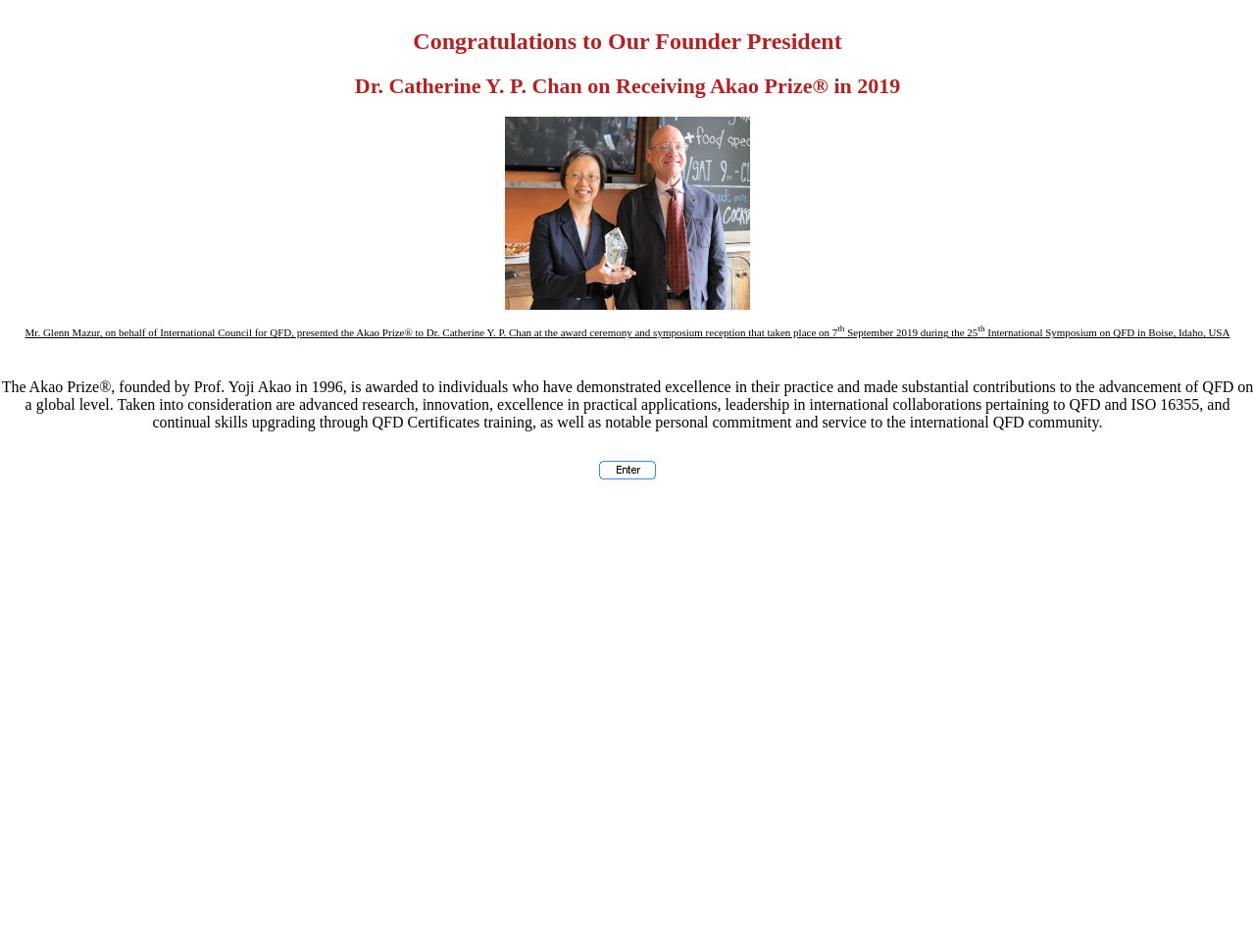What is Dr. Catherine Y. P. Chan receiving?
Carefully examine the image and provide a detailed answer to the question.

According to the text, Dr. Catherine Y. P. Chan is receiving the Akao Prize, which is an award given to individuals who have demonstrated excellence in their practice and made substantial contributions to the advancement of QFD on a global level.